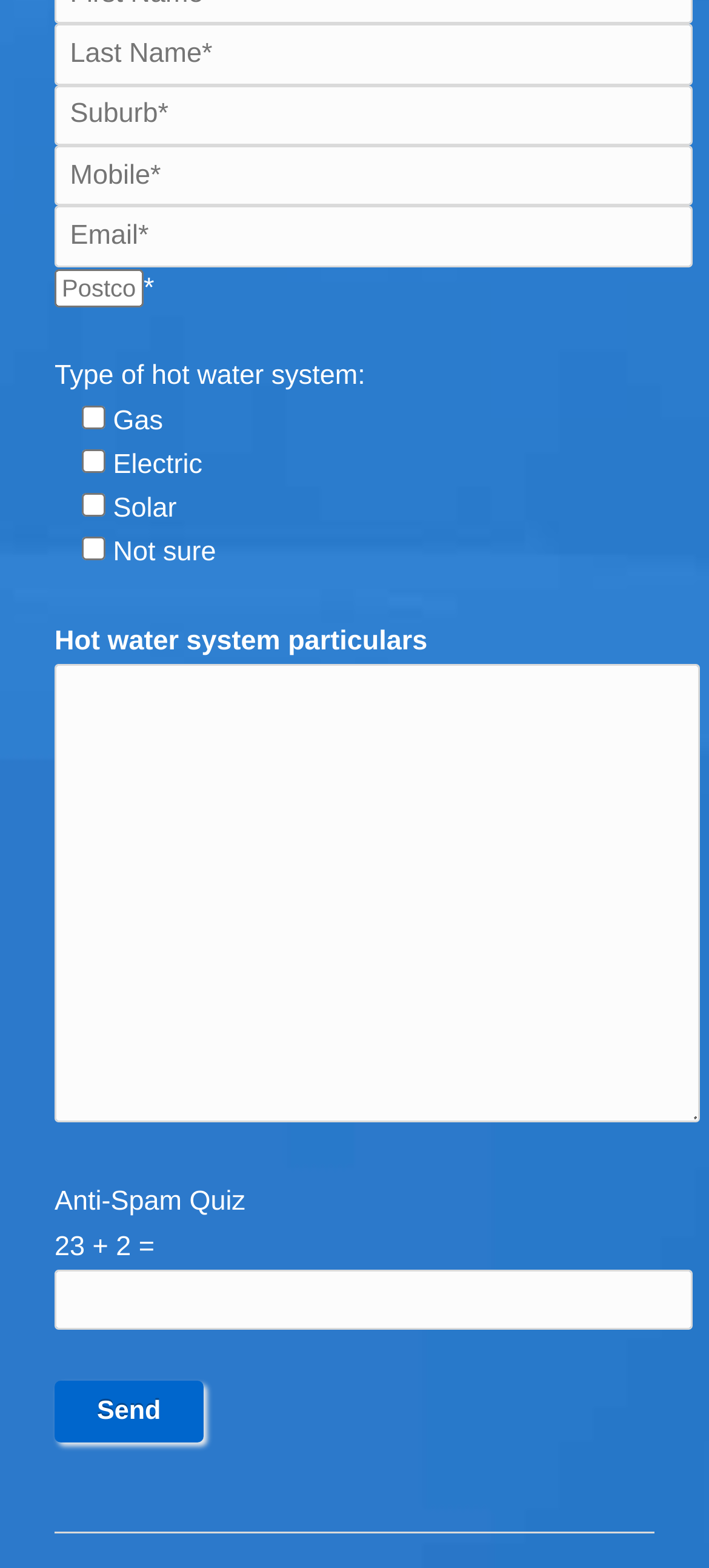Locate the coordinates of the bounding box for the clickable region that fulfills this instruction: "Select type of hot water system".

[0.115, 0.258, 0.149, 0.273]